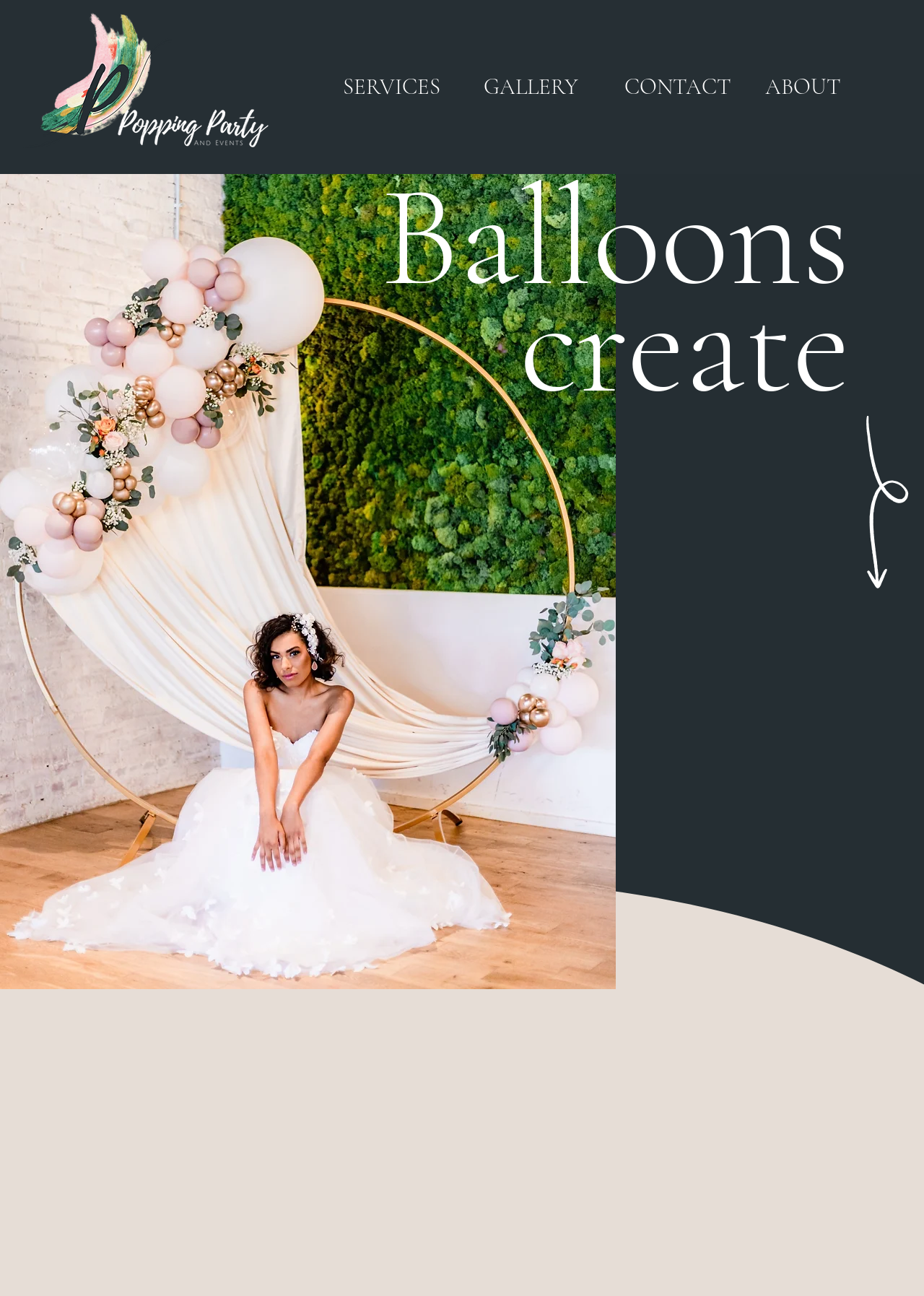Using the information in the image, give a detailed answer to the following question: What is the main theme of the event in the image?

The main theme of the event in the image is a wedding, as indicated by the bride in a wedding dress sitting in a photo backdrop surrounded by balloons and flowers.